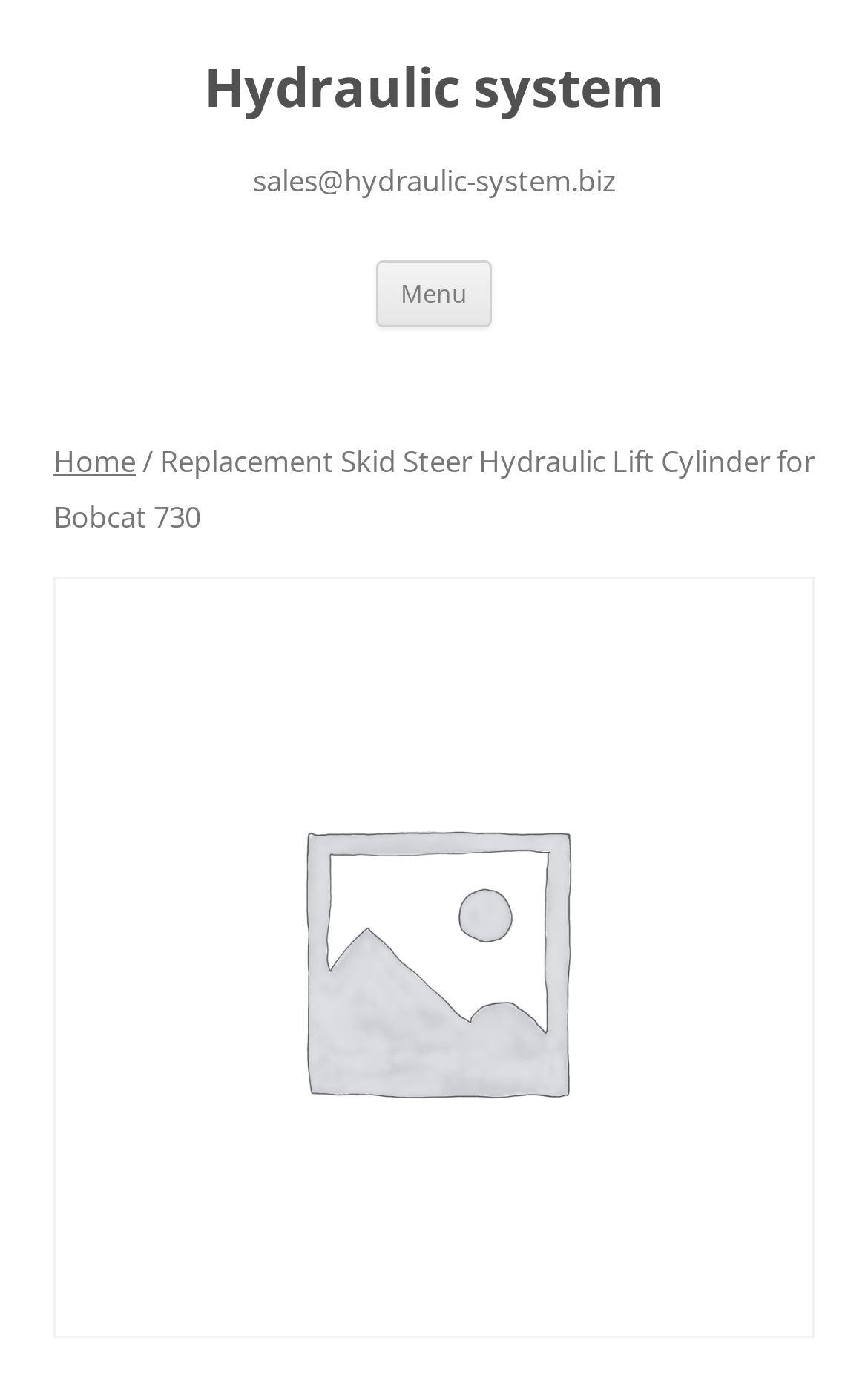Find the bounding box of the web element that fits this description: "Hydraulic system".

[0.235, 0.038, 0.765, 0.088]